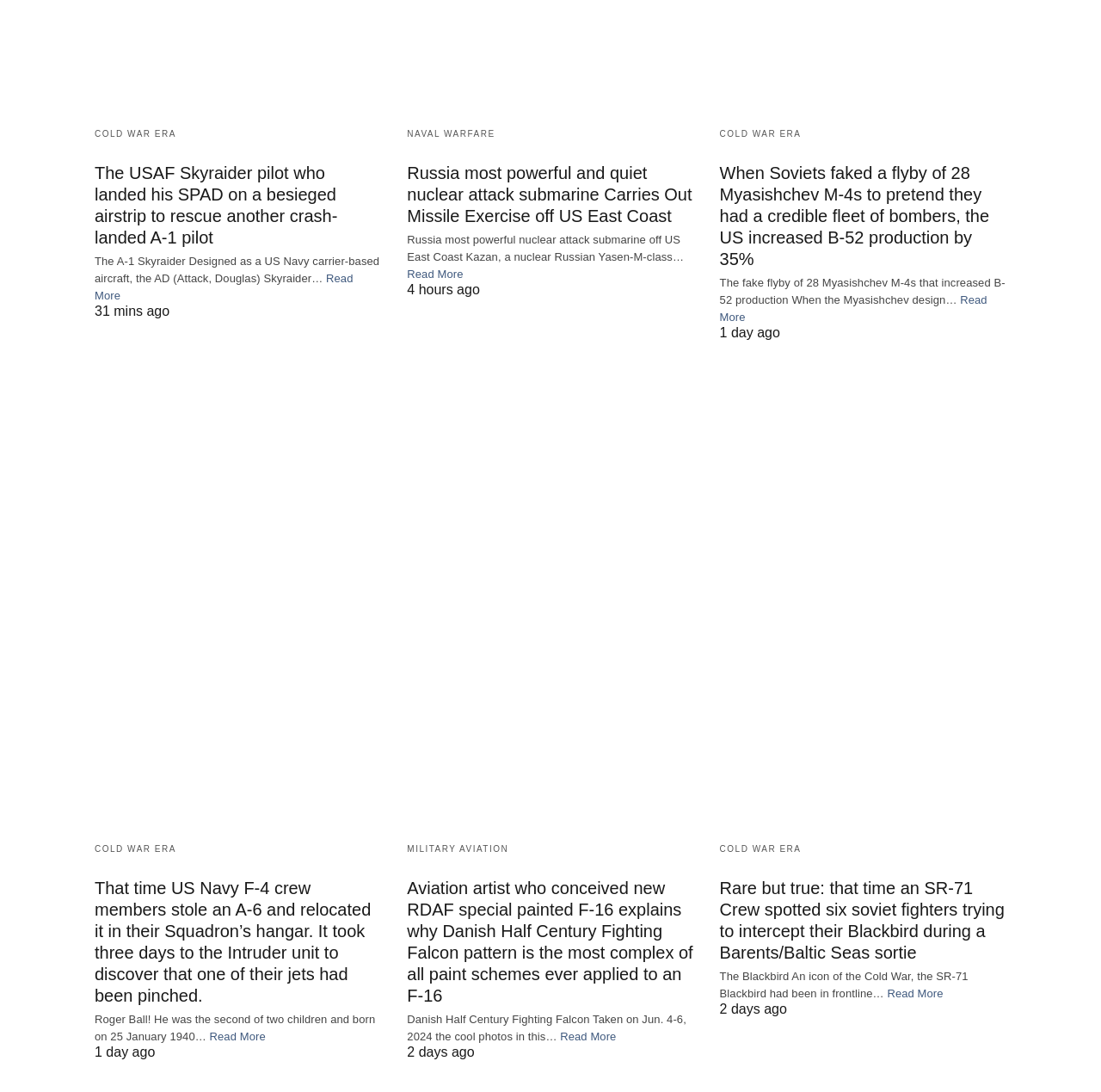Find the UI element described as: "Cold War Era" and predict its bounding box coordinates. Ensure the coordinates are four float numbers between 0 and 1, [left, top, right, bottom].

[0.654, 0.118, 0.728, 0.127]